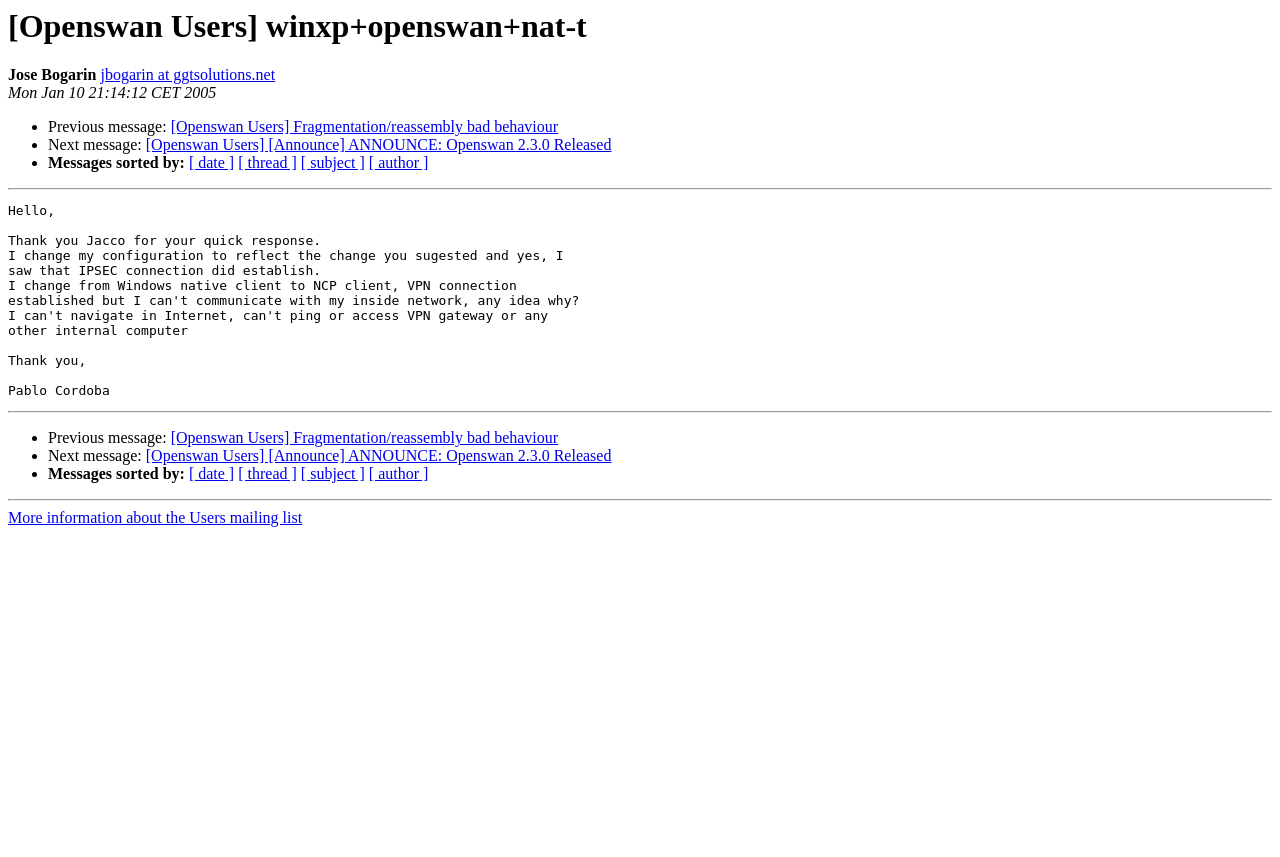Show the bounding box coordinates of the region that should be clicked to follow the instruction: "View next message."

[0.114, 0.159, 0.478, 0.179]